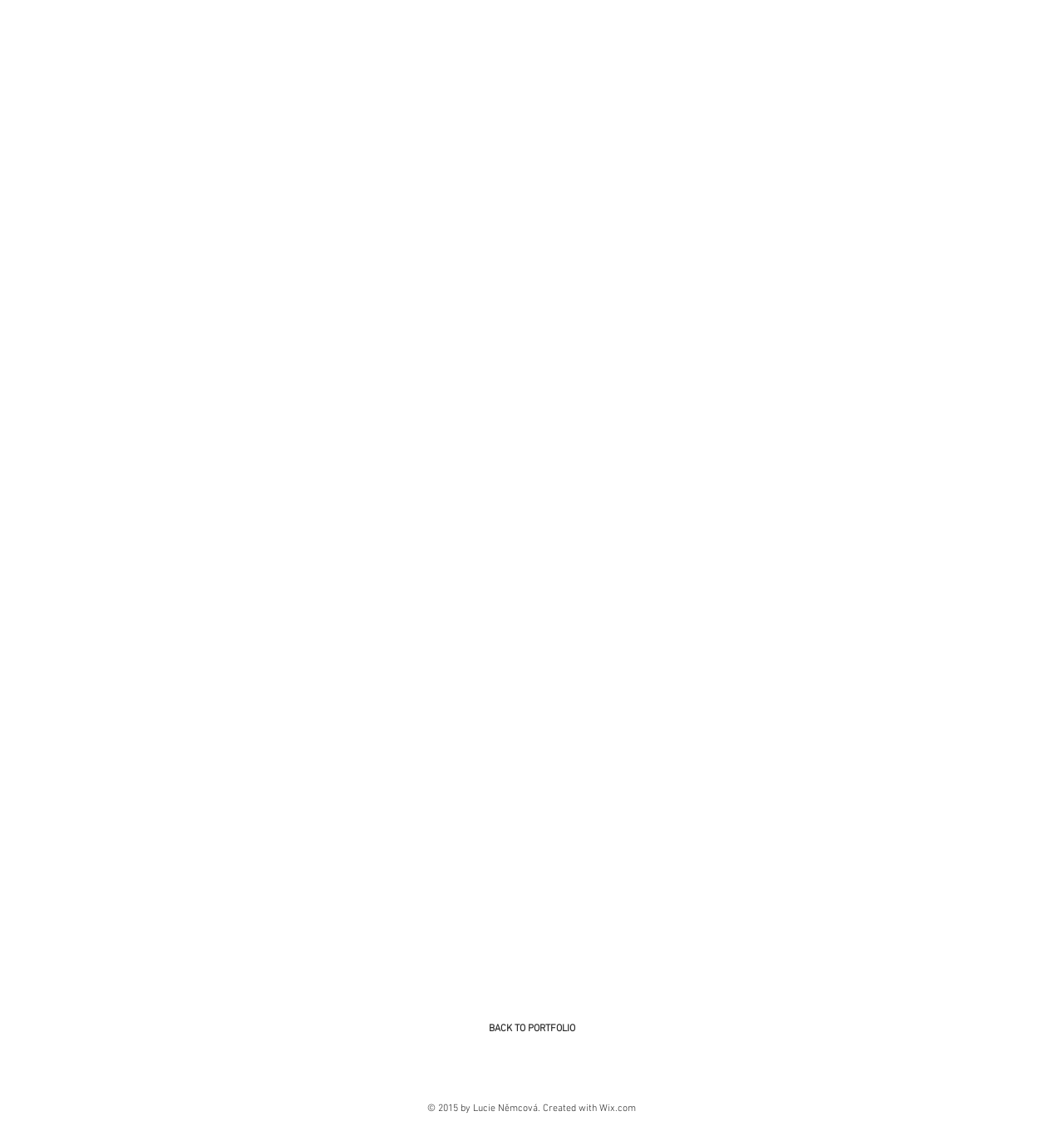From the screenshot, find the bounding box of the UI element matching this description: "Politics". Supply the bounding box coordinates in the form [left, top, right, bottom], each a float between 0 and 1.

None